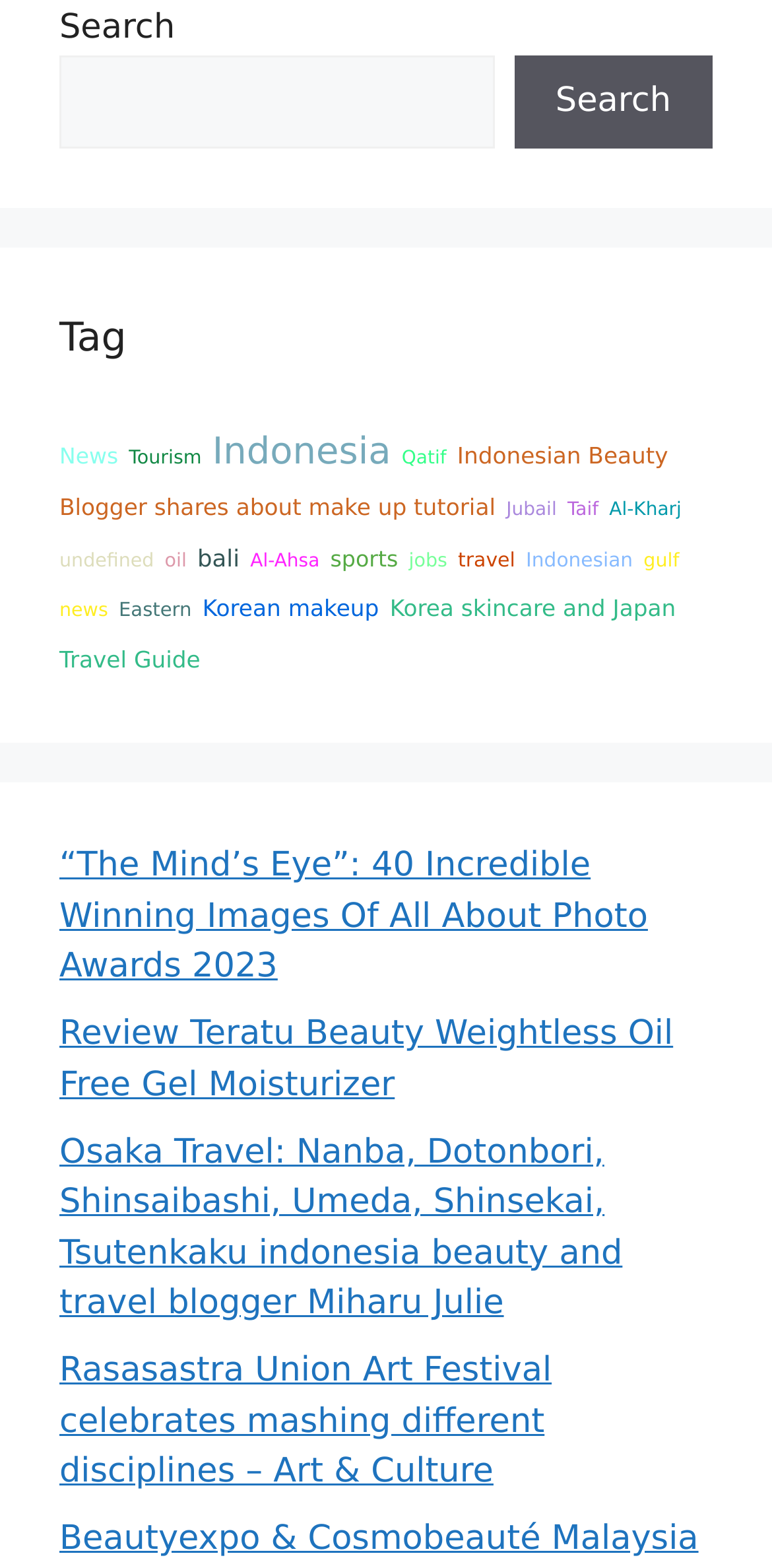Identify the bounding box for the described UI element: "gulf news".

[0.077, 0.351, 0.88, 0.397]